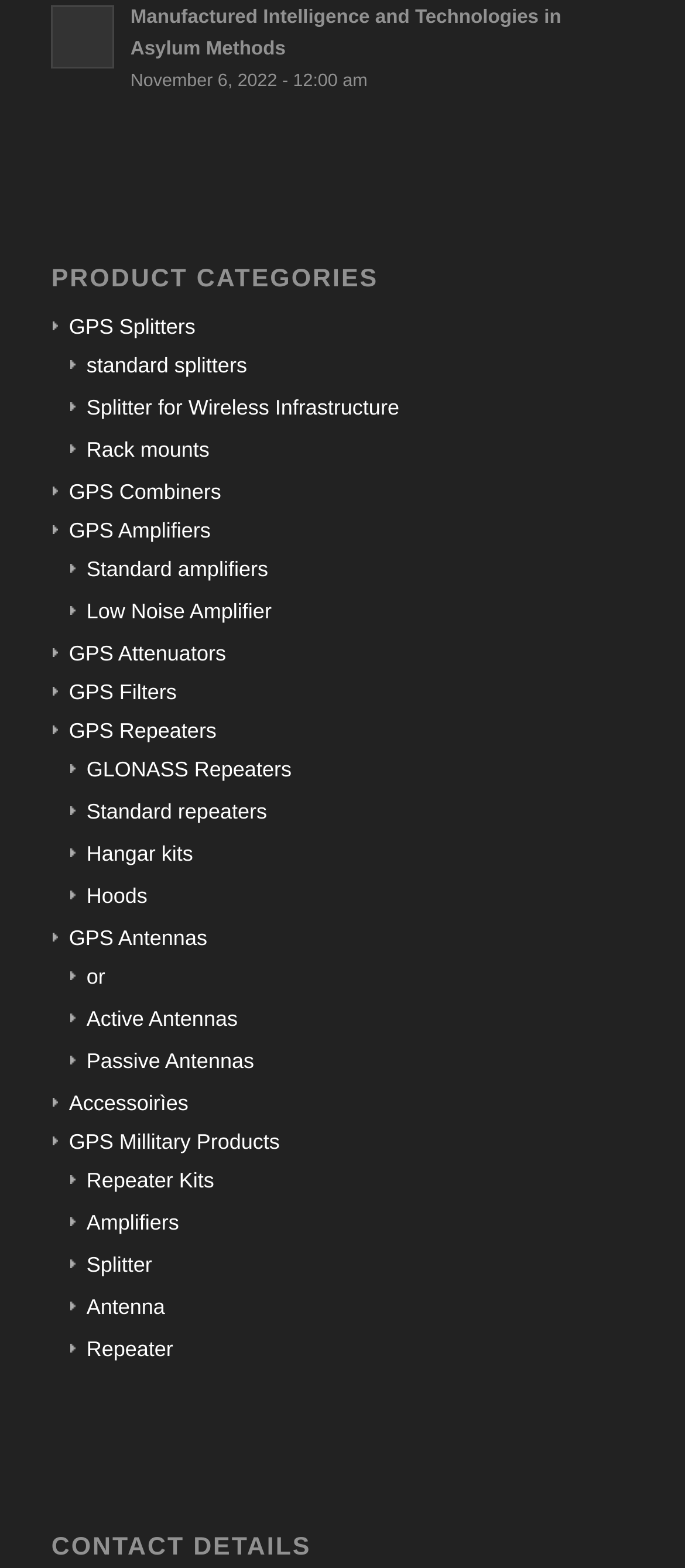Kindly provide the bounding box coordinates of the section you need to click on to fulfill the given instruction: "Learn about GPS Combiners".

[0.078, 0.306, 0.323, 0.321]